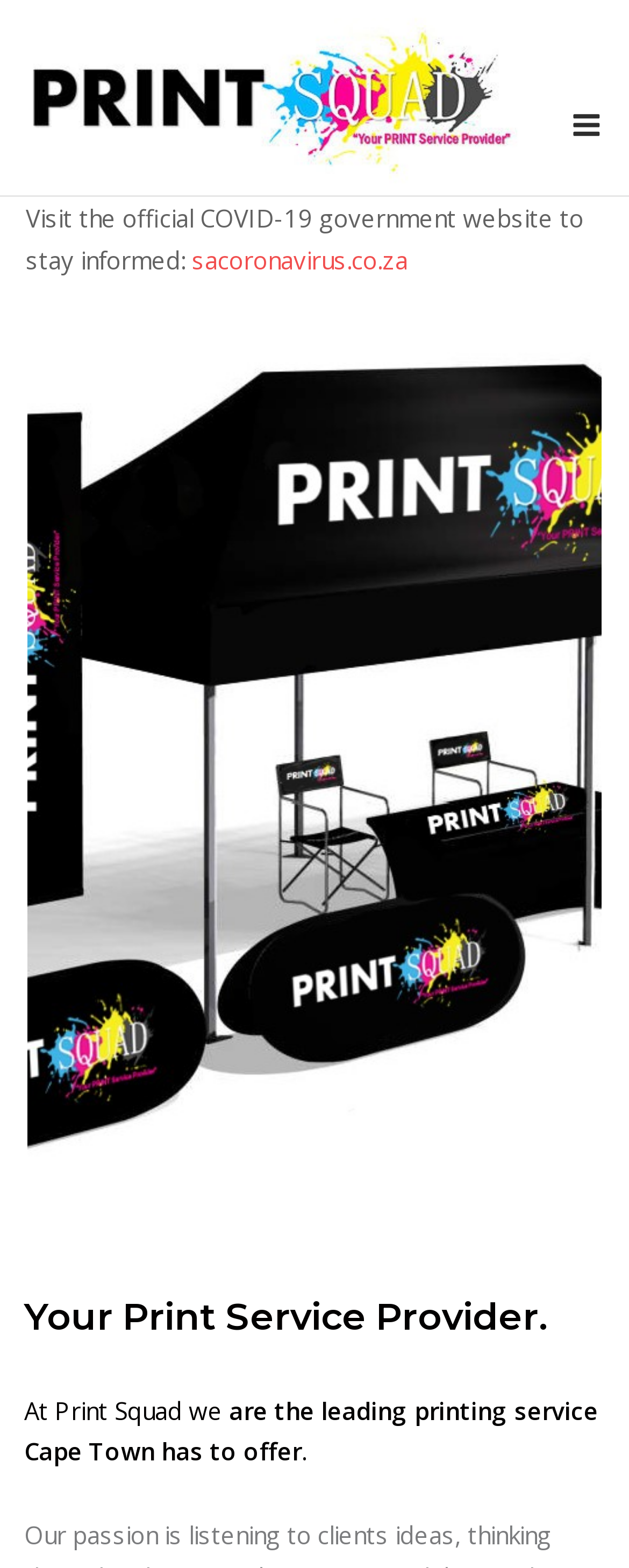What is the name of the printing service?
Provide an in-depth answer to the question, covering all aspects.

The name of the printing service can be found in the top-left corner of the webpage, where it says 'Printing Service Cape Town | Digital Print & Design – Print Squad'. This is also confirmed by the image with the same name, which is likely a logo.